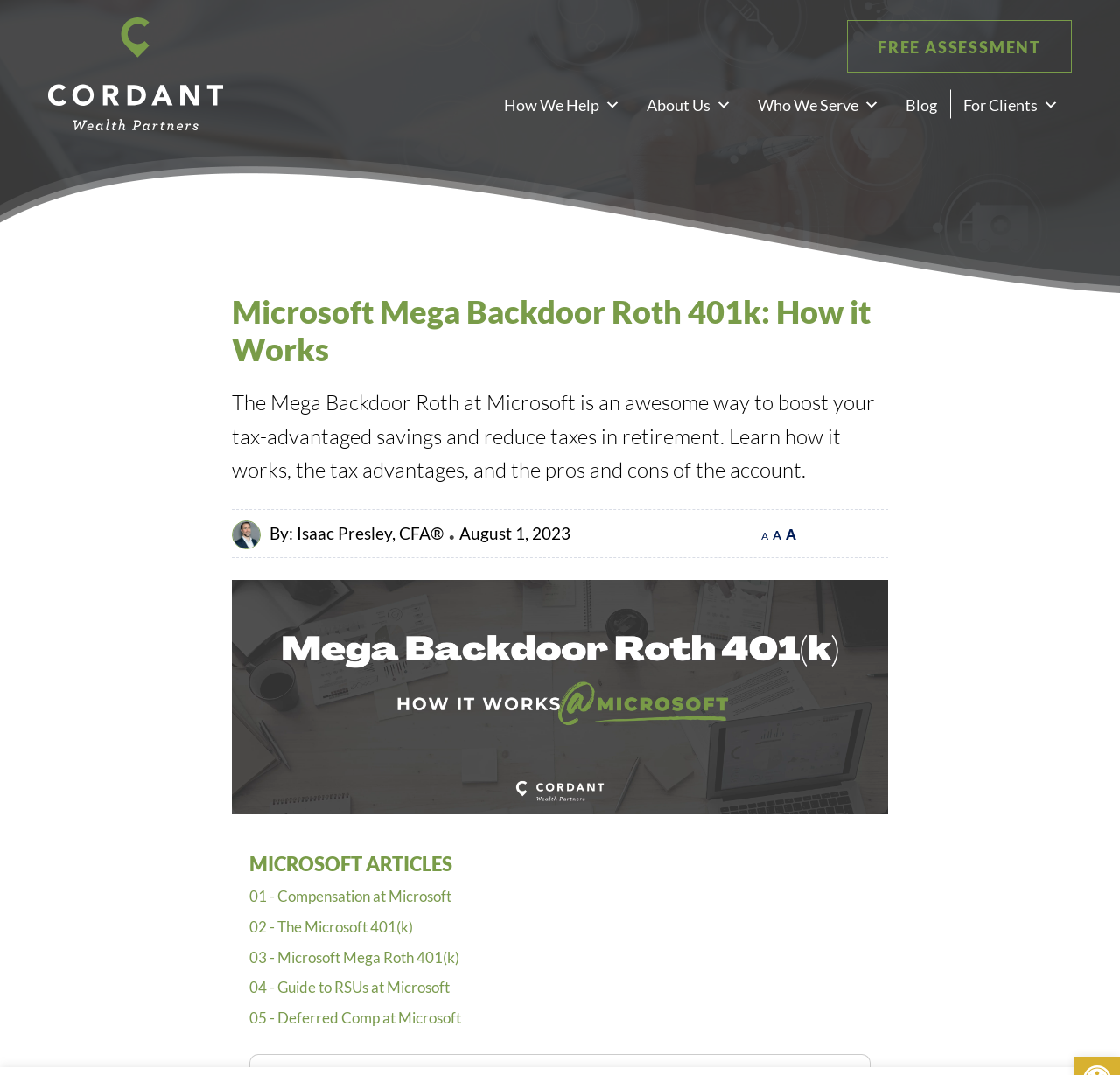Please give the bounding box coordinates of the area that should be clicked to fulfill the following instruction: "Go to 'How We Help'". The coordinates should be in the format of four float numbers from 0 to 1, i.e., [left, top, right, bottom].

[0.438, 0.083, 0.566, 0.111]